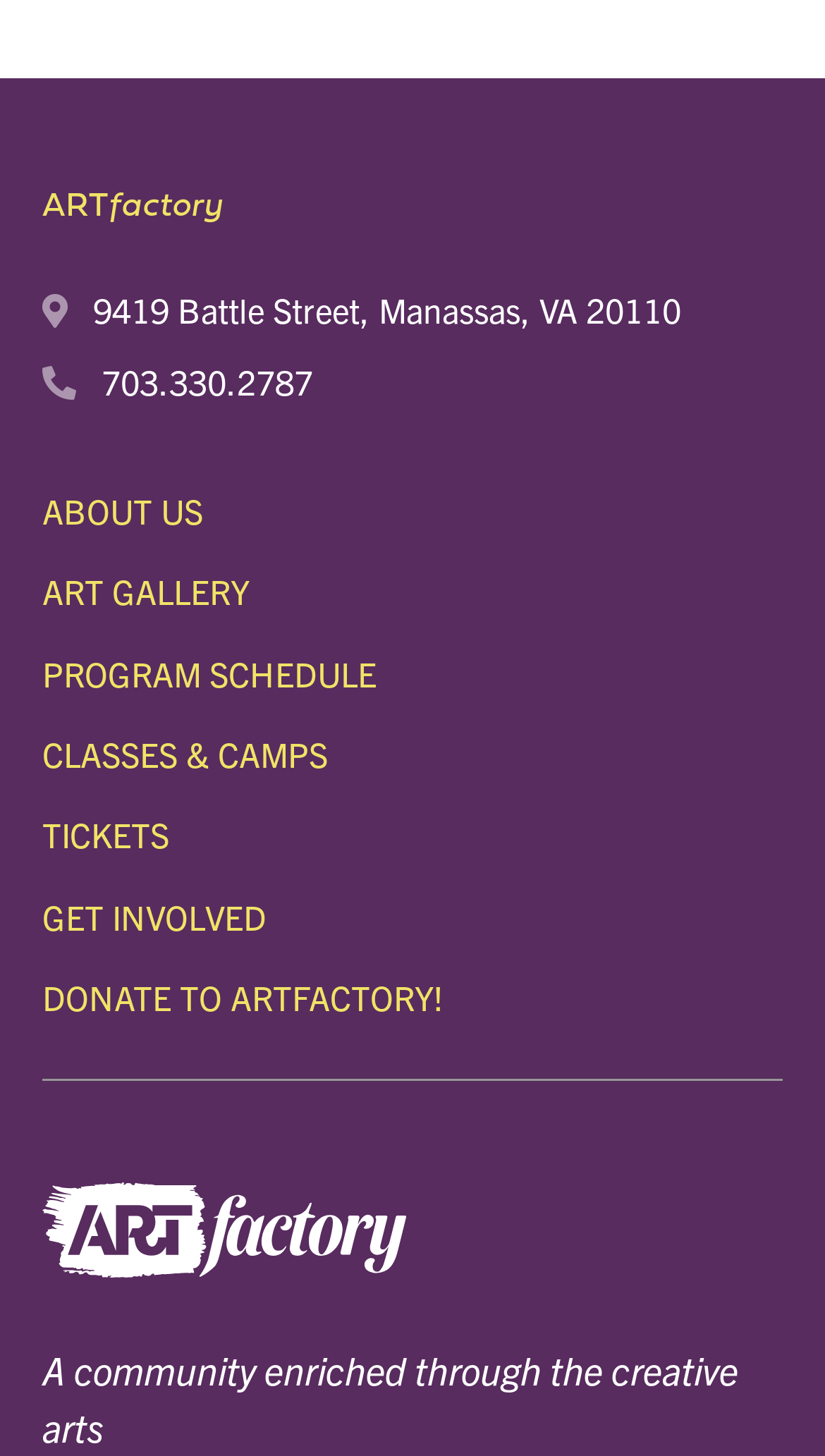Locate the bounding box coordinates of the clickable area needed to fulfill the instruction: "View News section".

None